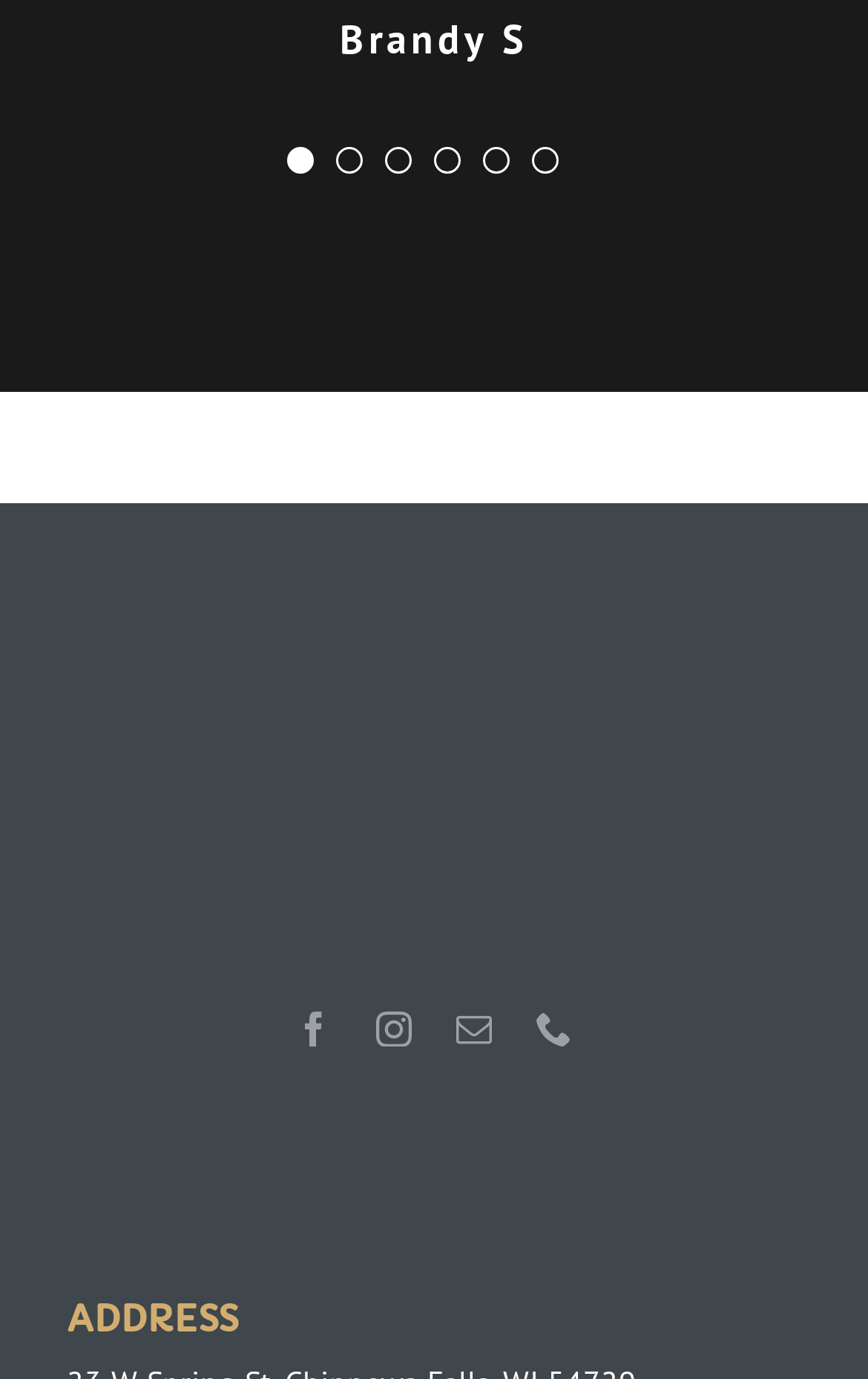Can you find the bounding box coordinates of the area I should click to execute the following instruction: "view address"?

[0.077, 0.94, 0.274, 0.972]